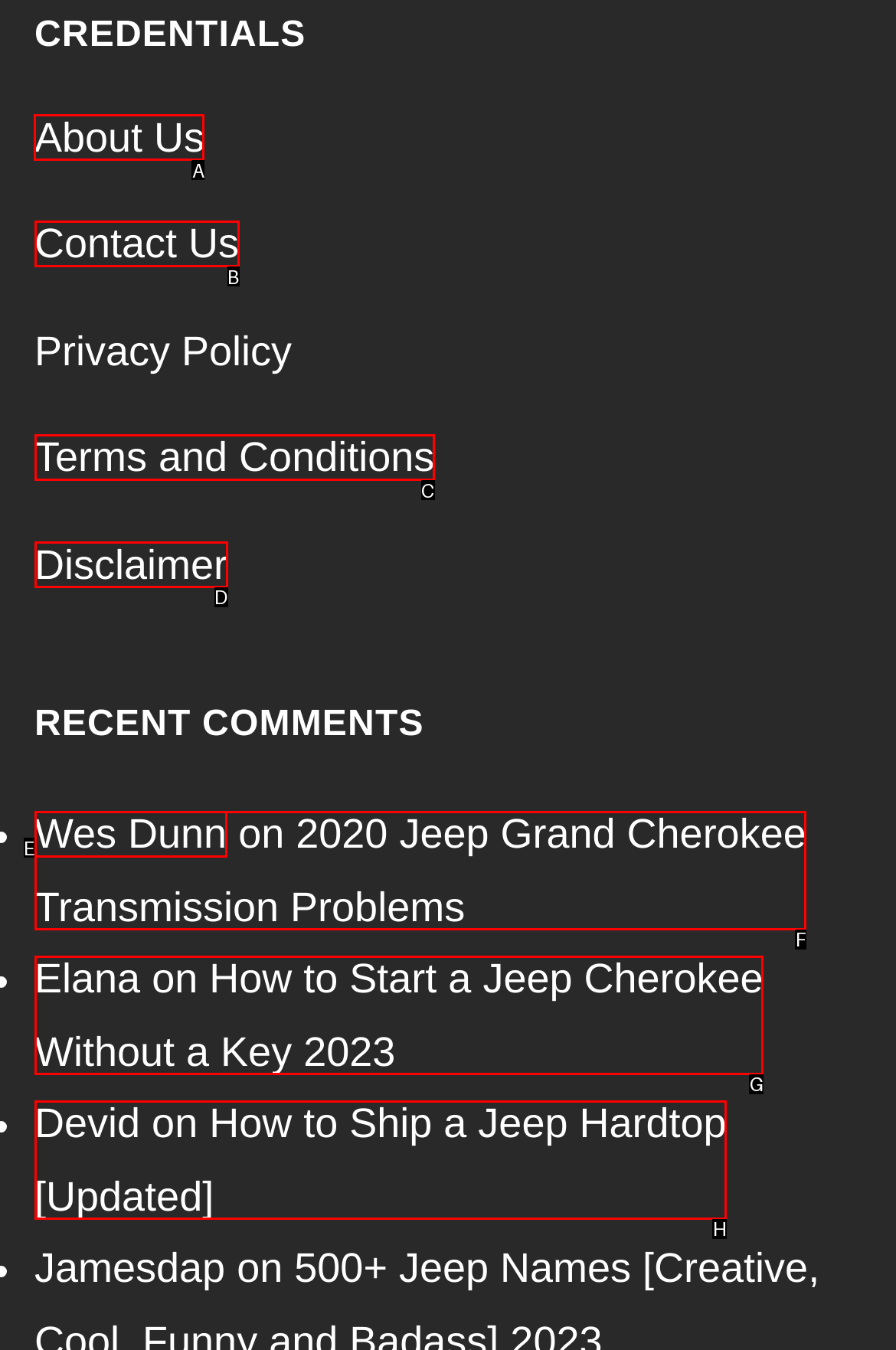Select the appropriate HTML element to click on to finish the task: View About Us page.
Answer with the letter corresponding to the selected option.

A